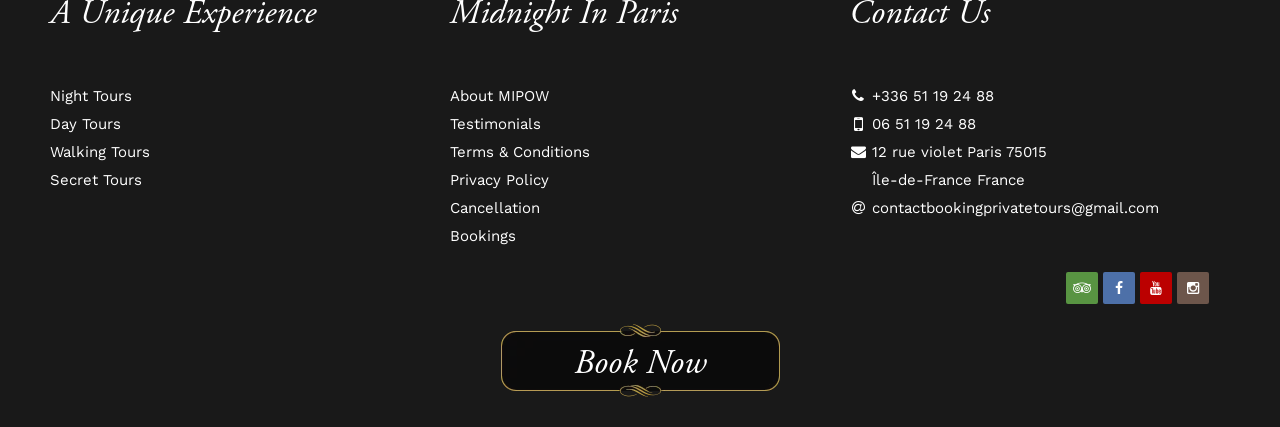Identify the bounding box of the UI element that matches this description: "HHS Vulnerability Disclosure Policy".

None